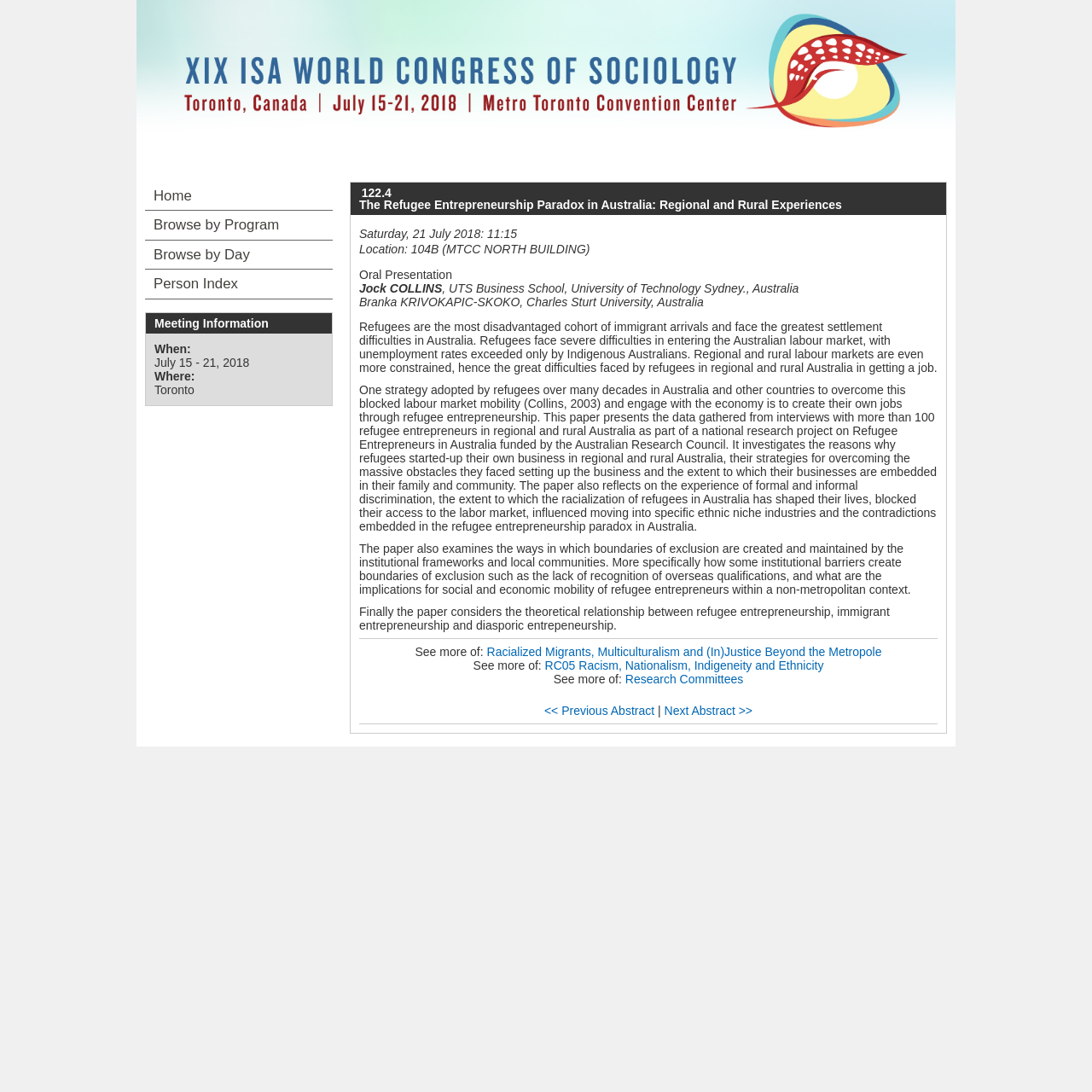Who is the first author of the paper?
Please provide a single word or phrase as your answer based on the screenshot.

Jock COLLINS